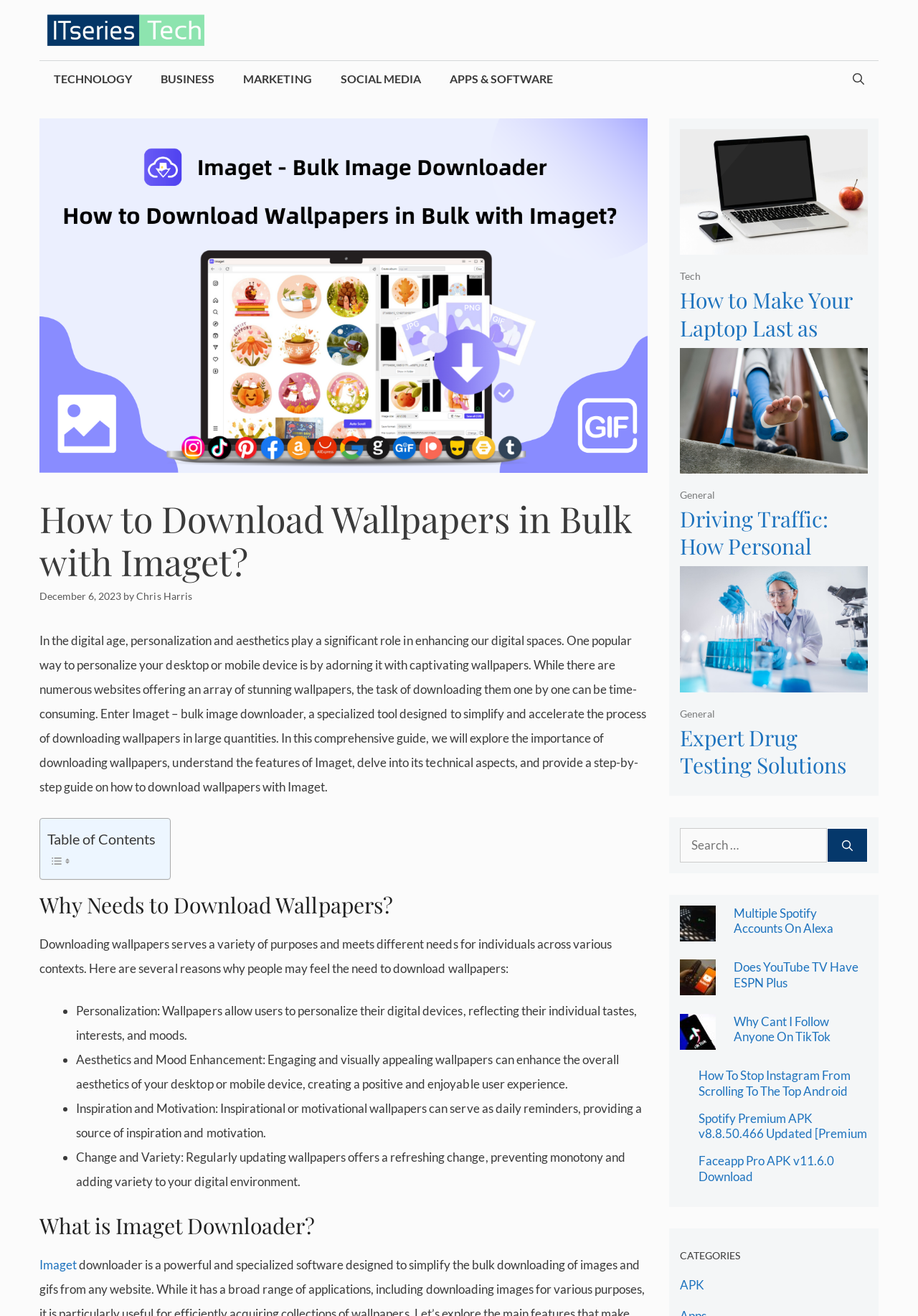Could you find the bounding box coordinates of the clickable area to complete this instruction: "Read the article 'How to Make Your Laptop Last as Long as Possible'"?

[0.74, 0.217, 0.929, 0.281]